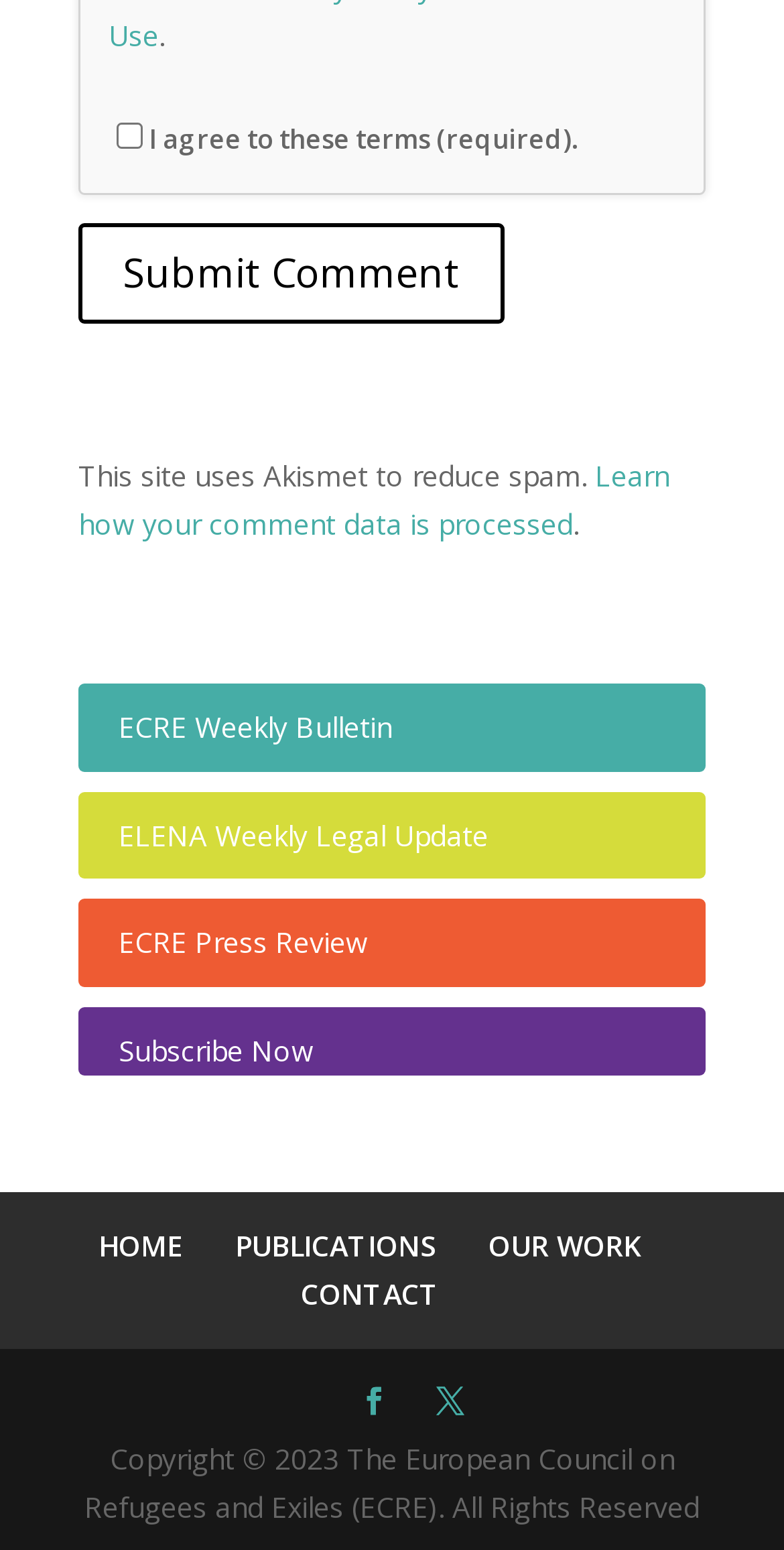Determine the bounding box coordinates for the clickable element to execute this instruction: "Learn how your comment data is processed". Provide the coordinates as four float numbers between 0 and 1, i.e., [left, top, right, bottom].

[0.1, 0.295, 0.854, 0.35]